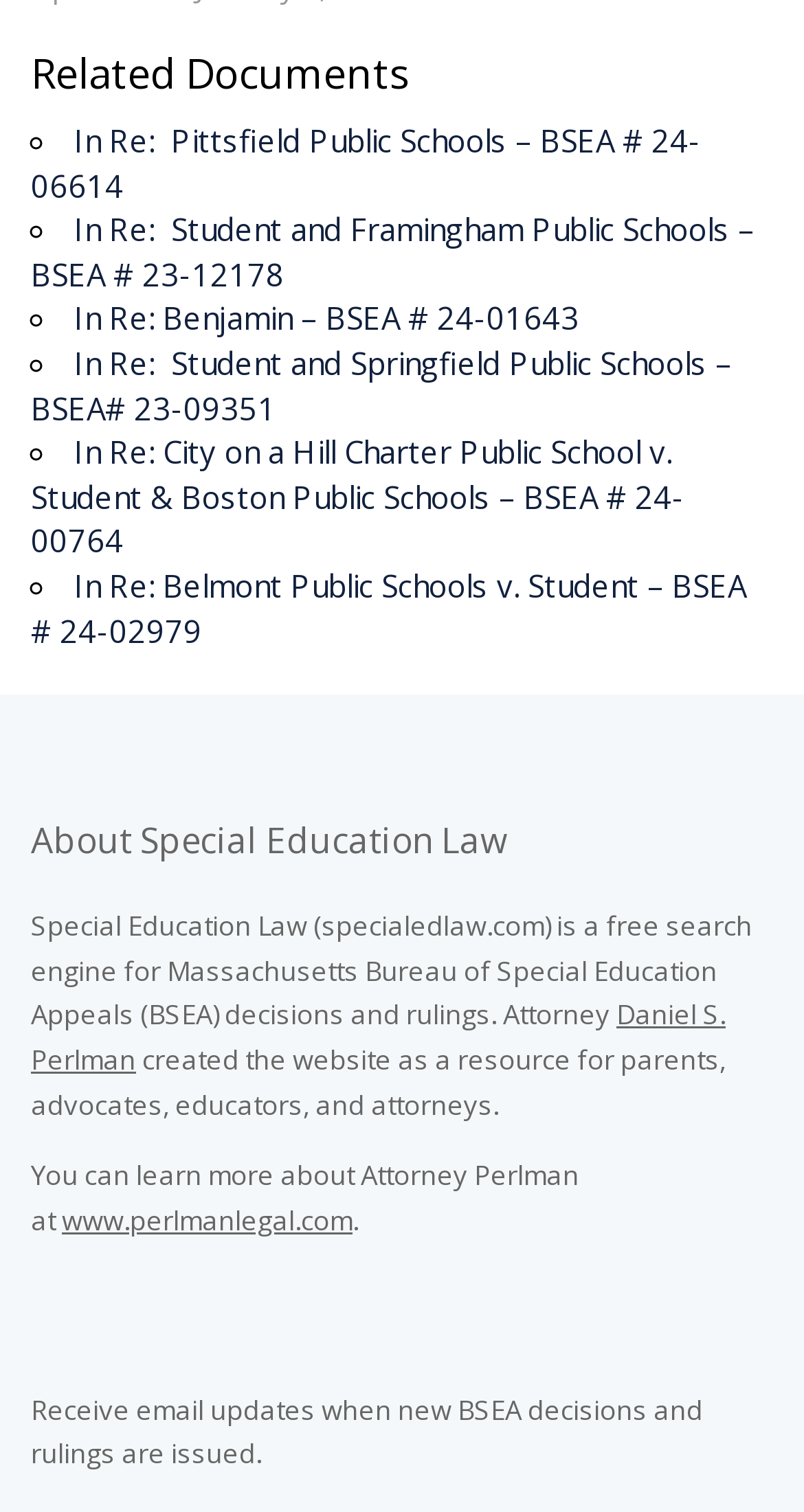Please respond in a single word or phrase: 
How many links are related to BSEA decisions?

5